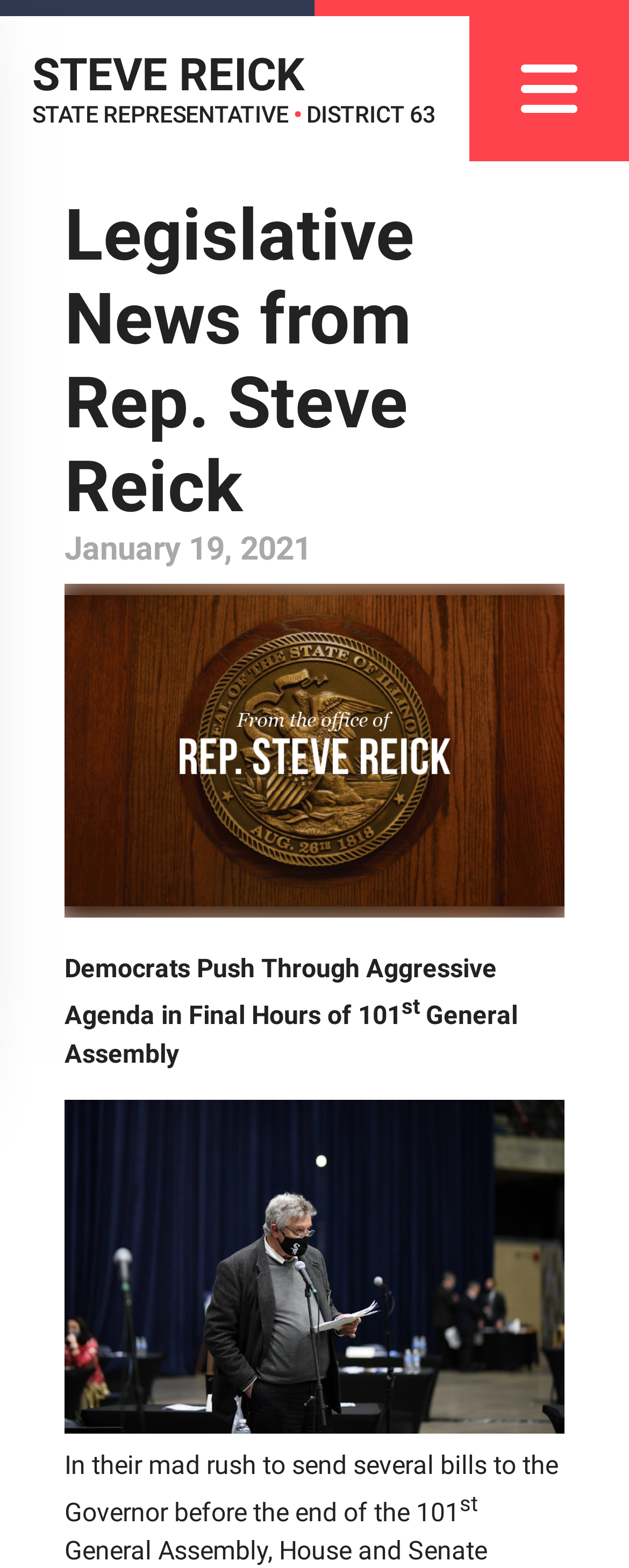What is the date of the legislative news?
Provide a one-word or short-phrase answer based on the image.

January 19, 2021